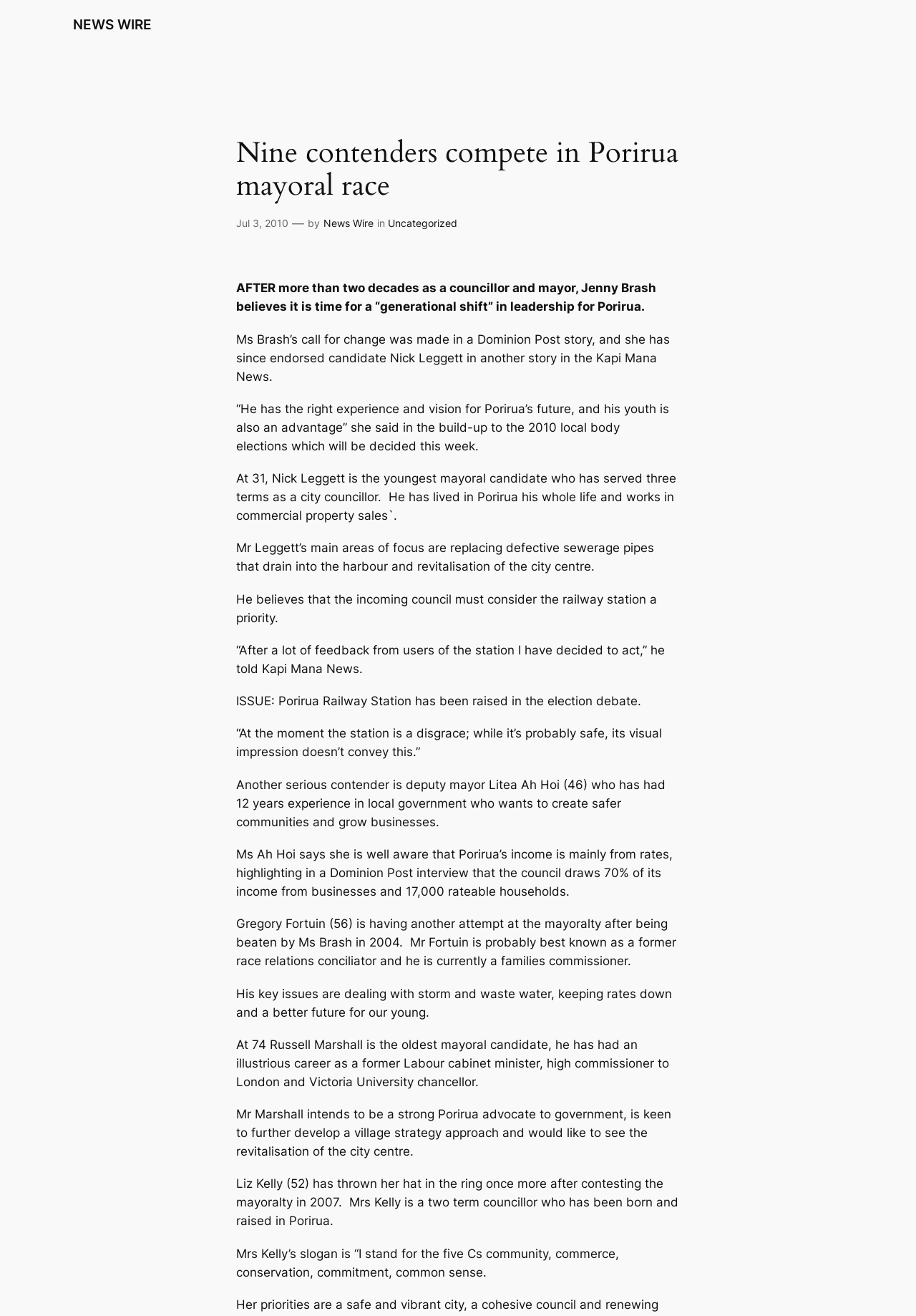What is the main issue with Porirua Railway Station?
Please provide a comprehensive answer based on the information in the image.

The webpage mentions that Nick Leggett believes the Porirua Railway Station is a priority, and quotes him as saying that 'At the moment the station is a disgrace; while it’s probably safe, its visual impression doesn’t convey this.' This suggests that the main issue with the station is its visual impression.